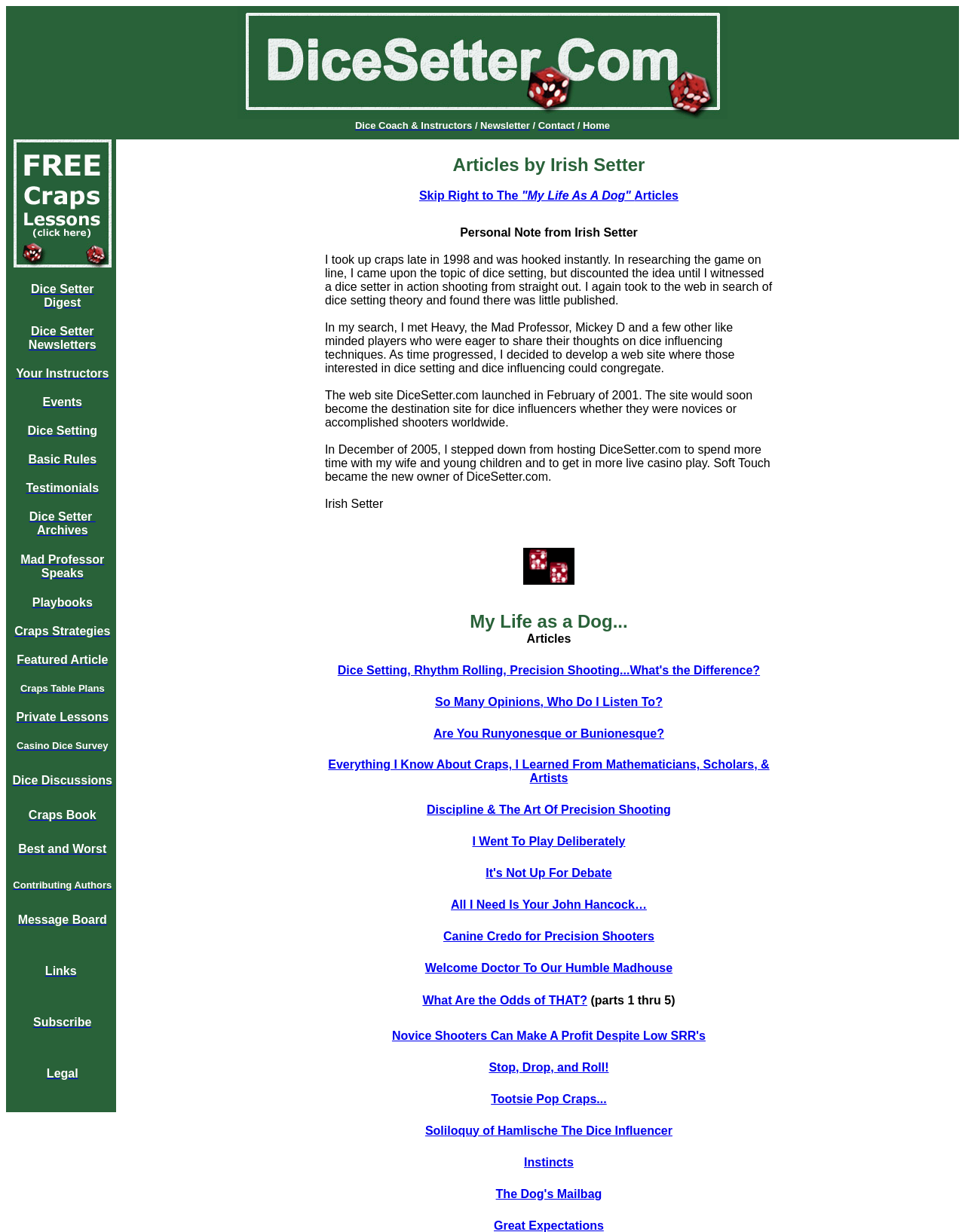Can you specify the bounding box coordinates of the area that needs to be clicked to fulfill the following instruction: "Read Testimonials"?

[0.027, 0.391, 0.102, 0.401]